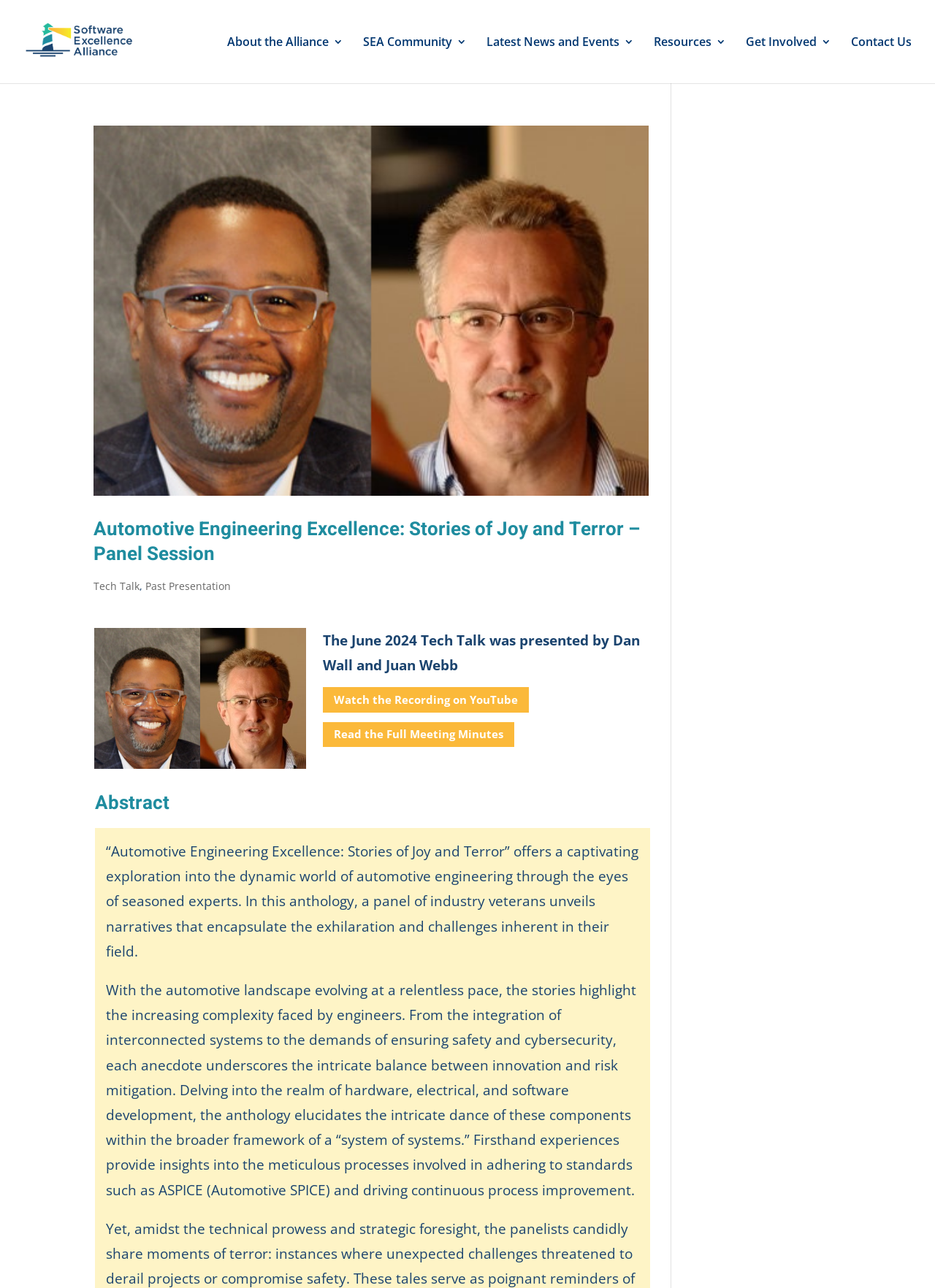Answer the question using only one word or a concise phrase: What is the purpose of the anthology described on the webpage?

To explore automotive engineering